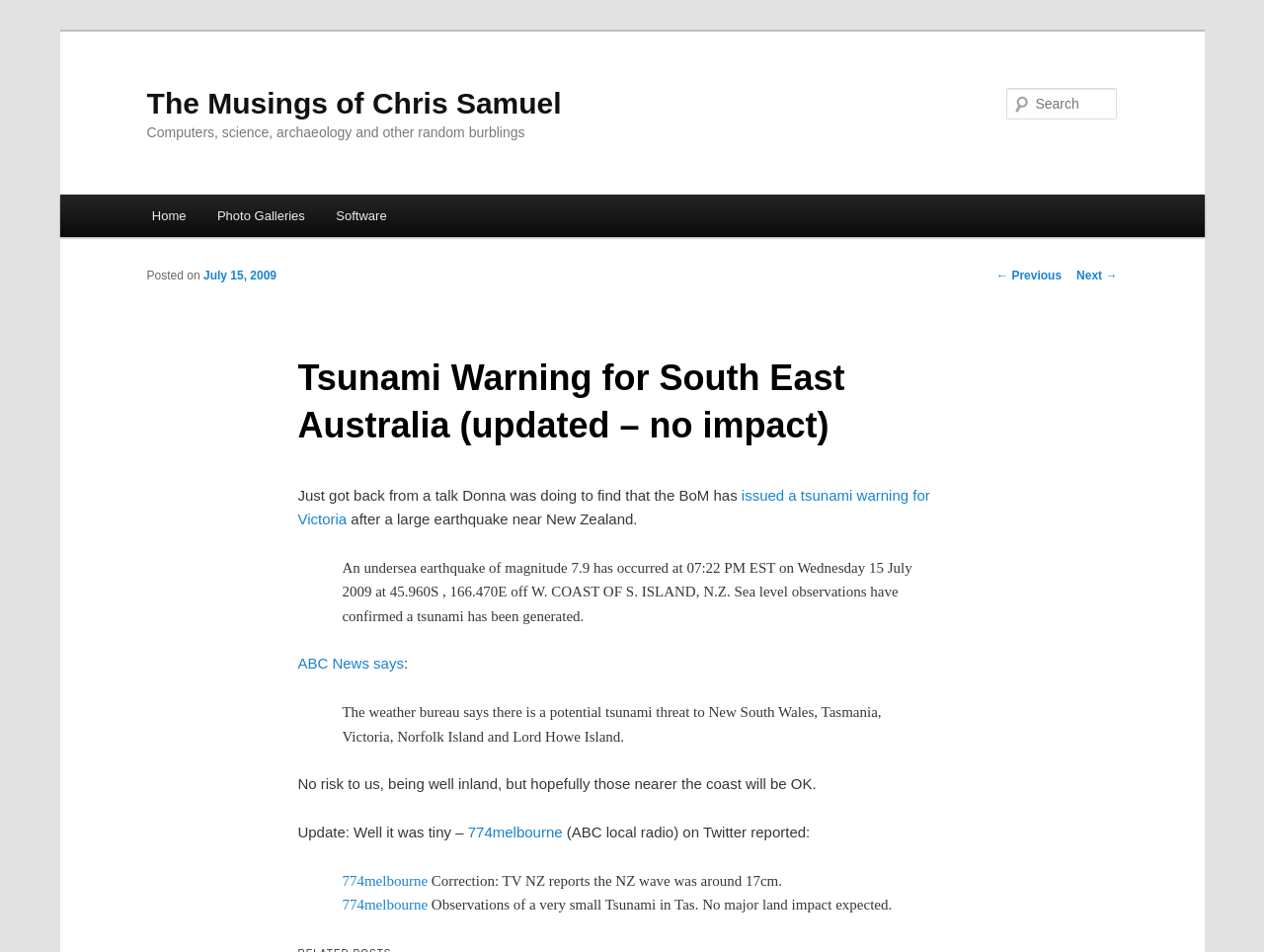Find the bounding box coordinates of the element you need to click on to perform this action: 'View photo galleries'. The coordinates should be represented by four float values between 0 and 1, in the format [left, top, right, bottom].

[0.16, 0.204, 0.254, 0.249]